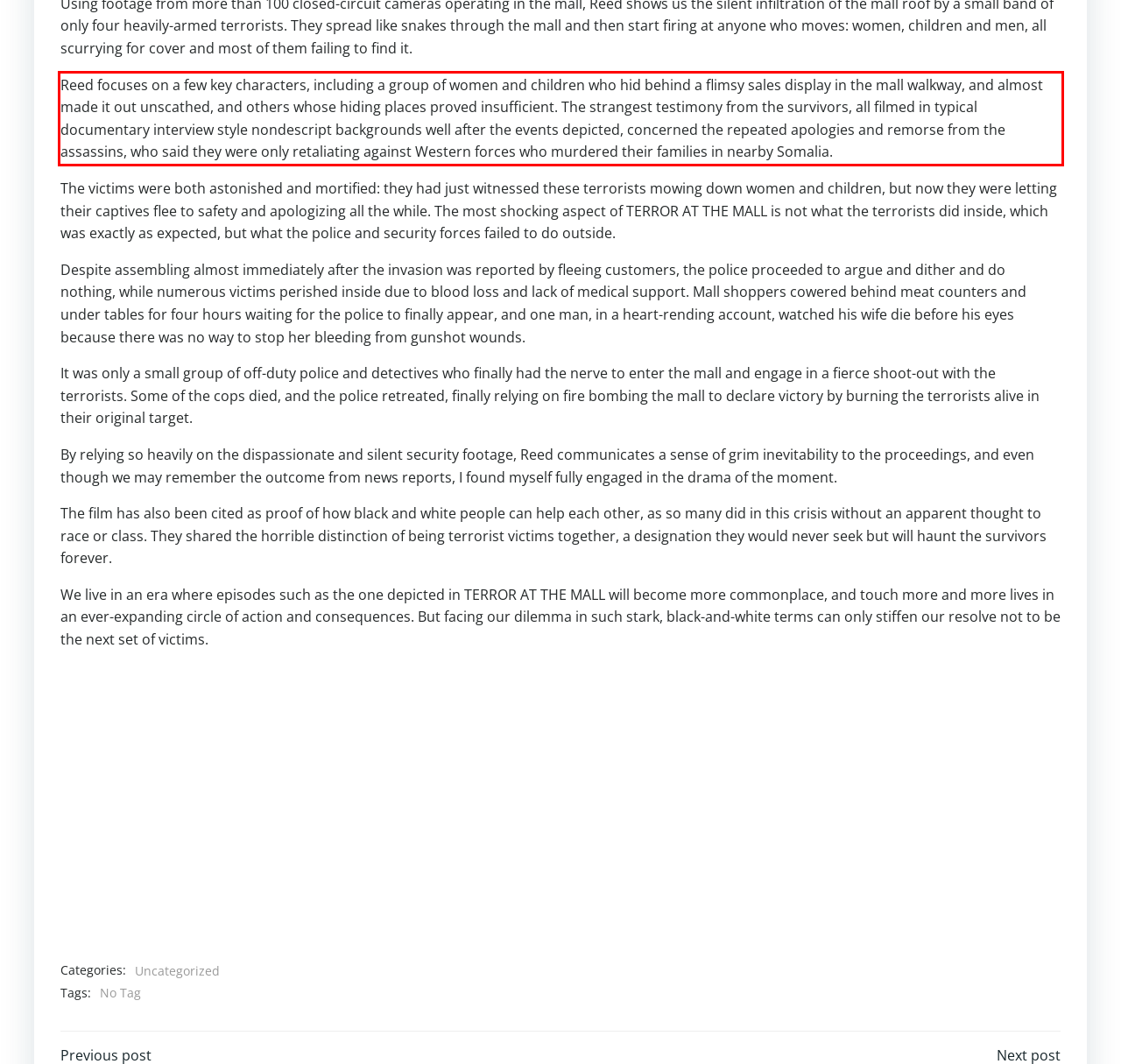Analyze the red bounding box in the provided webpage screenshot and generate the text content contained within.

Reed focuses on a few key characters, including a group of women and children who hid behind a flimsy sales display in the mall walkway, and almost made it out unscathed, and others whose hiding places proved insufficient. The strangest testimony from the survivors, all filmed in typical documentary interview style nondescript backgrounds well after the events depicted, concerned the repeated apologies and remorse from the assassins, who said they were only retaliating against Western forces who murdered their families in nearby Somalia.